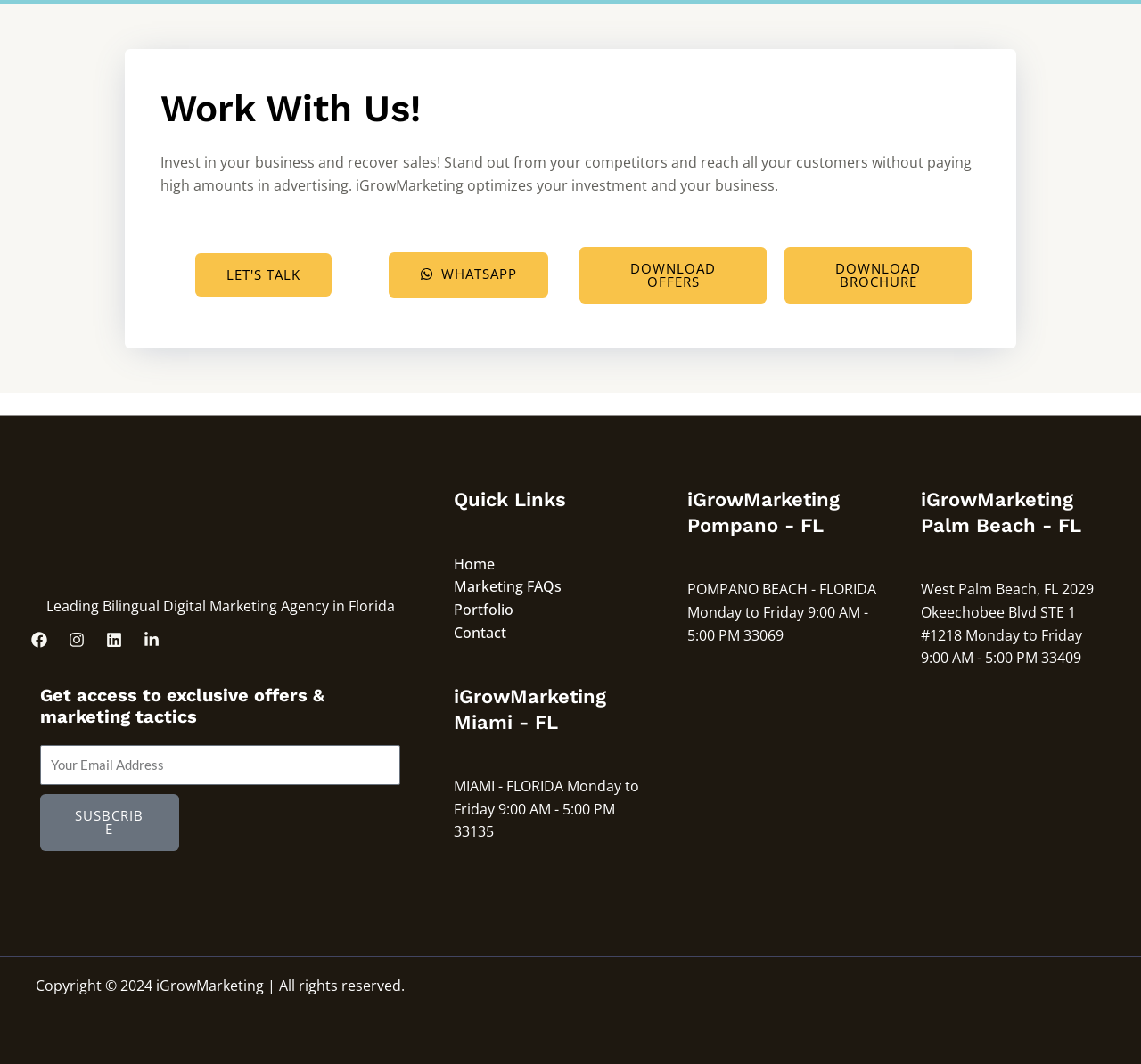Please determine the bounding box coordinates of the element's region to click for the following instruction: "Visit Facebook page".

[0.027, 0.594, 0.041, 0.609]